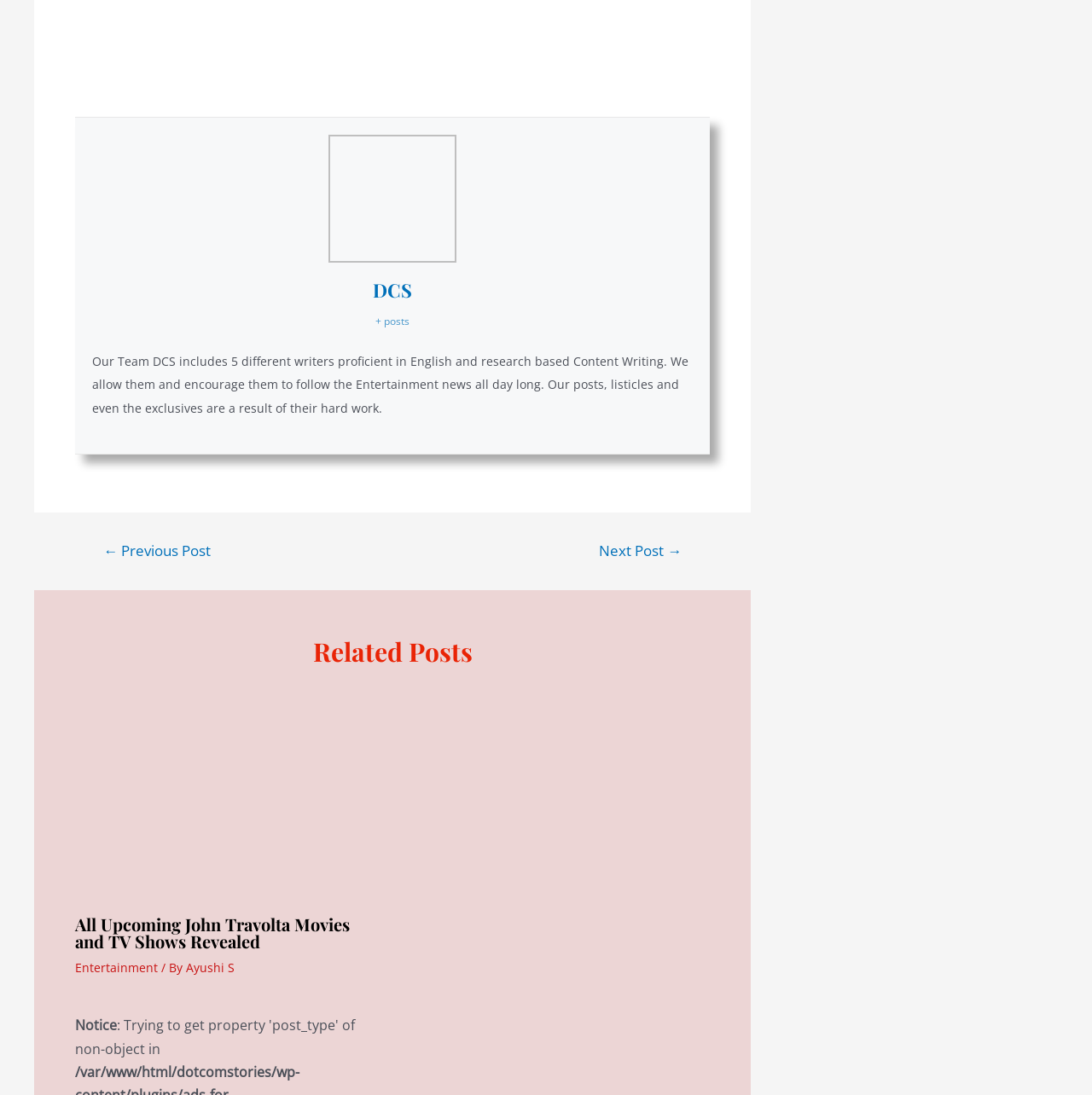Provide the bounding box coordinates of the area you need to click to execute the following instruction: "View the 'All Upcoming John Travolta Movies and TV Shows Revealed' article".

[0.069, 0.833, 0.32, 0.87]